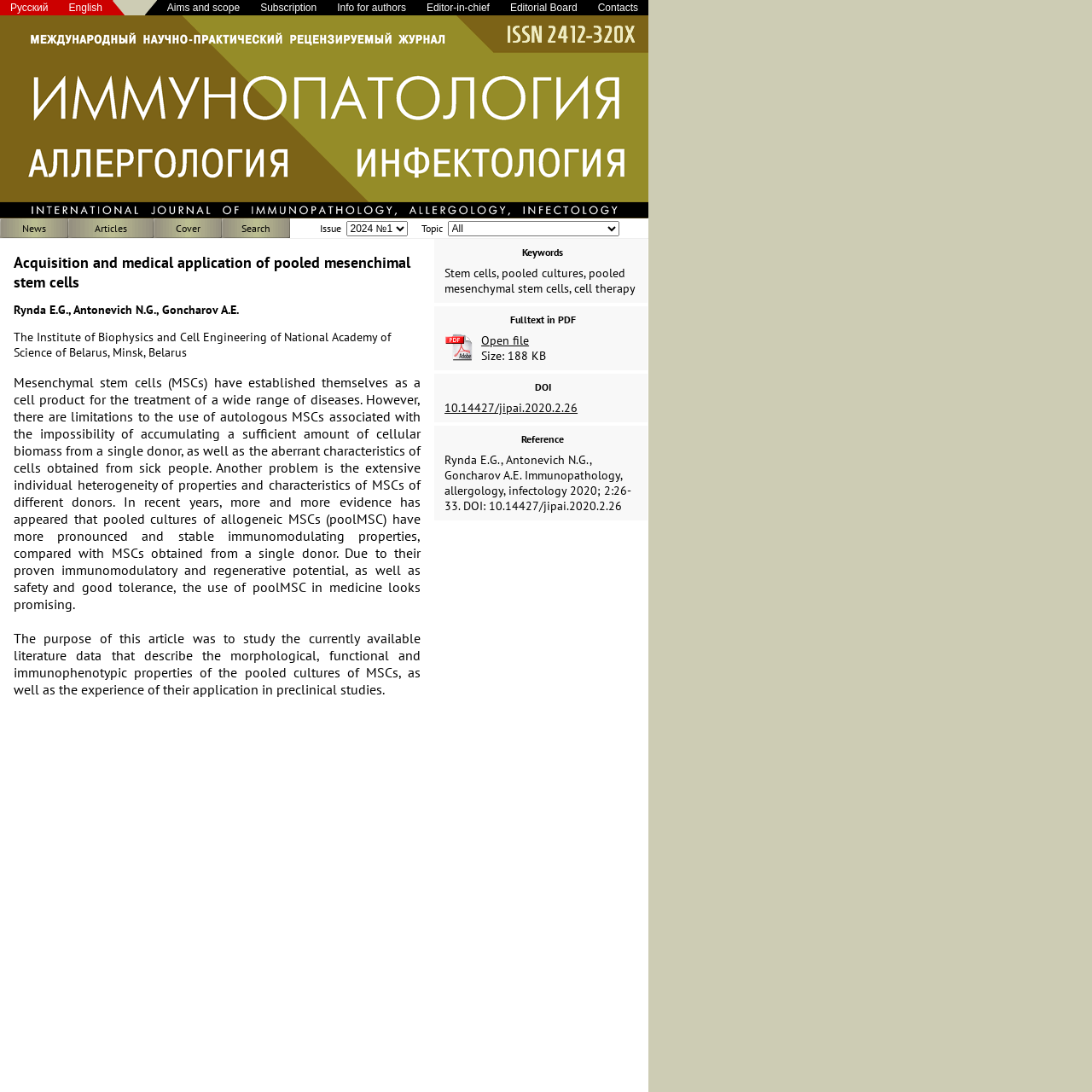What is the language of the webpage?
Kindly offer a detailed explanation using the data available in the image.

I determined this by looking at the top navigation bar, which has options for 'Русский' and 'English', indicating that the webpage is available in both languages.